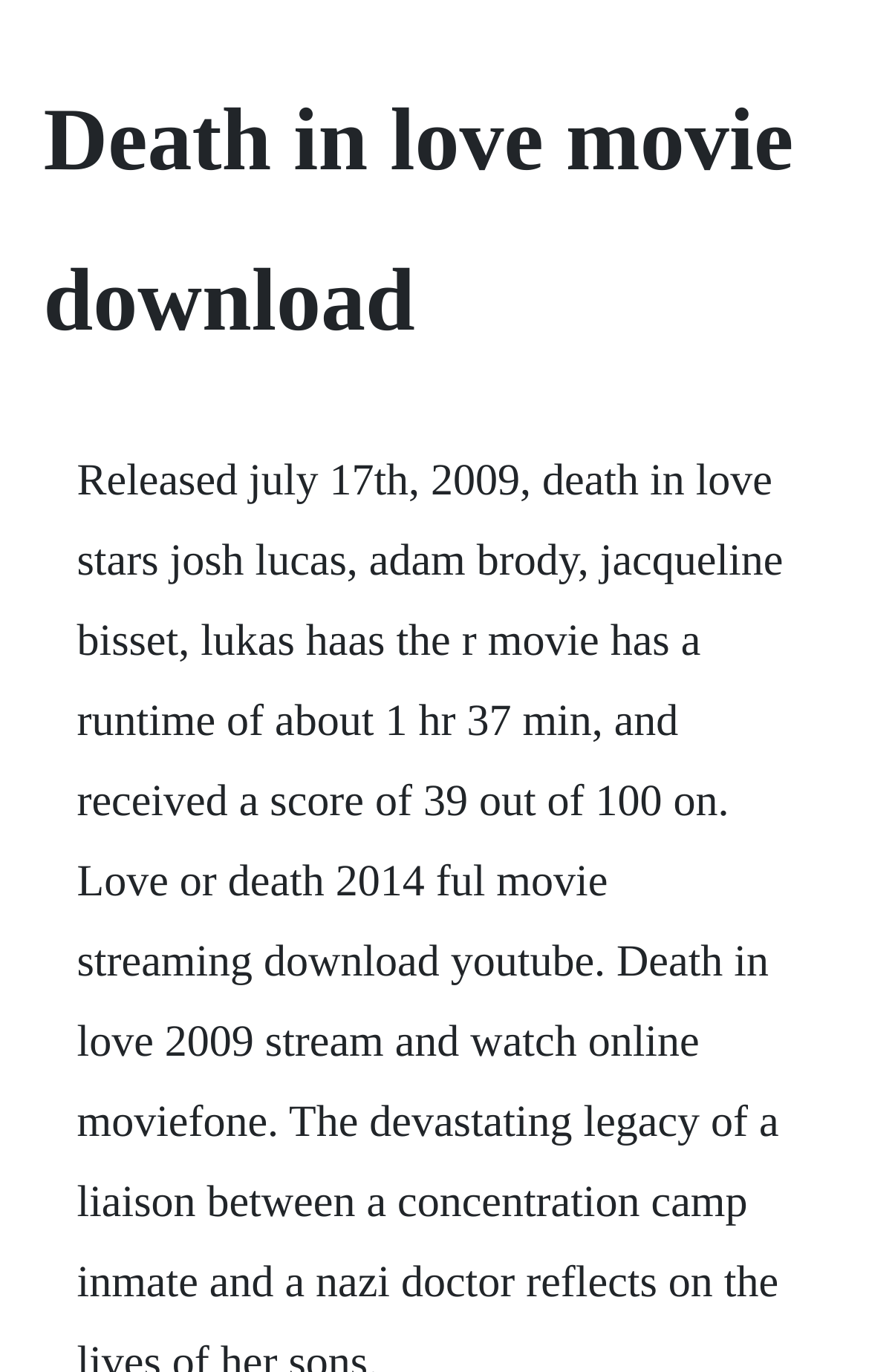What is the title or heading displayed on the webpage?

Death in love movie download